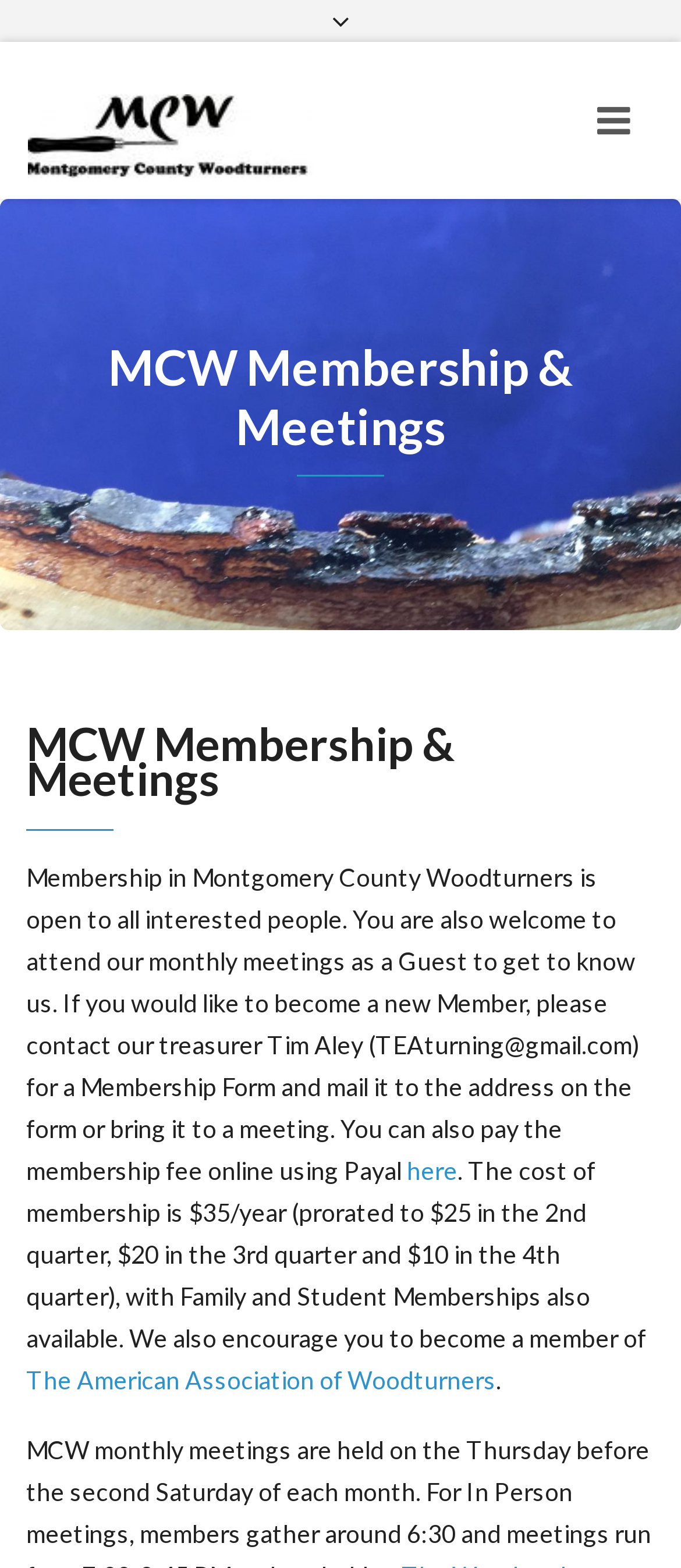Could you find the bounding box coordinates of the clickable area to complete this instruction: "Click here to pay membership fee online"?

[0.597, 0.737, 0.672, 0.756]